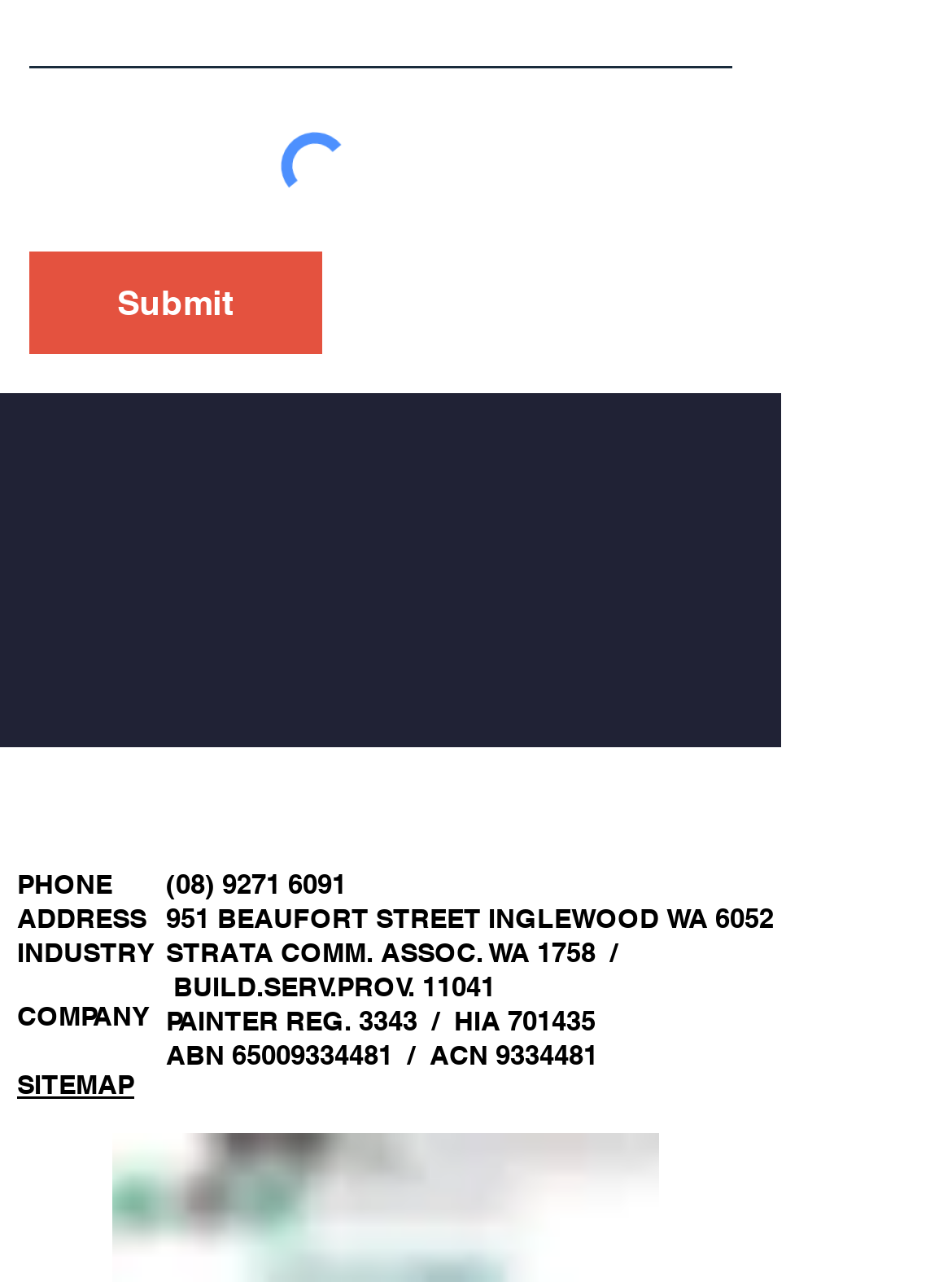Determine the bounding box coordinates of the UI element that matches the following description: "Submit". The coordinates should be four float numbers between 0 and 1 in the format [left, top, right, bottom].

[0.031, 0.197, 0.338, 0.277]